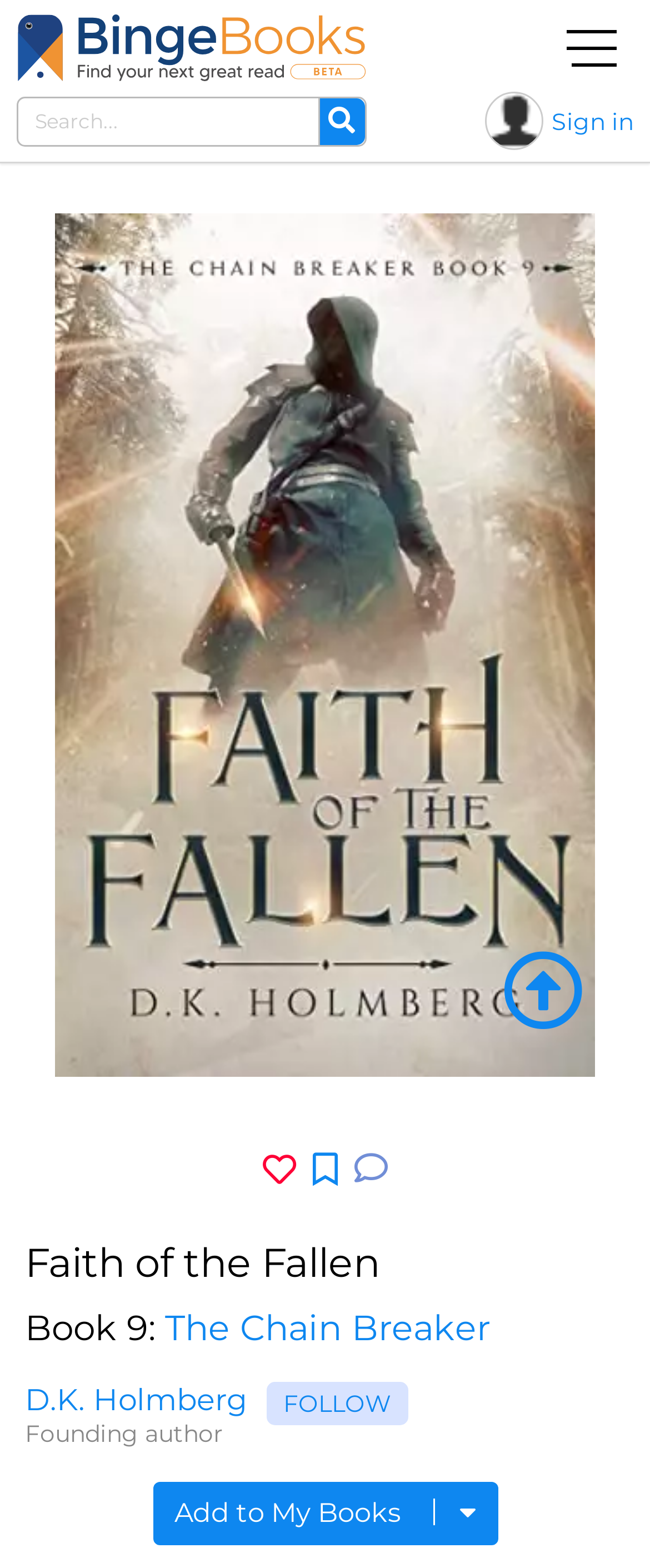Summarize the webpage comprehensively, mentioning all visible components.

The webpage appears to be a book description page, specifically for "Faith of the Fallen" by D.K. Holmberg. At the top left, there is a link to "Find your next great read" accompanied by an image with the same text. Below this, there is a search bar with a "Search" button to its right.

On the top right, there is a "Sign in" link. Below this, a large image of the book cover "Faith of the Fallen" takes up most of the page's width. Underneath the image, there are three social media links represented by icons.

The main content of the page starts with a heading "Faith of the Fallen" followed by a subtitle "Book 9:" and a link to "The Chain Breaker". The author's name, "D.K. Holmberg", is listed below, along with a description "Founding author". There is also a "FOLLOW" link and a button to "Add to My Books" with a bookmark icon.

At the bottom right of the page, there is a link represented by an icon. The meta description suggests that the book is about Imogen's return, which sparks a dangerous war, and that she has gained new friends and powers.